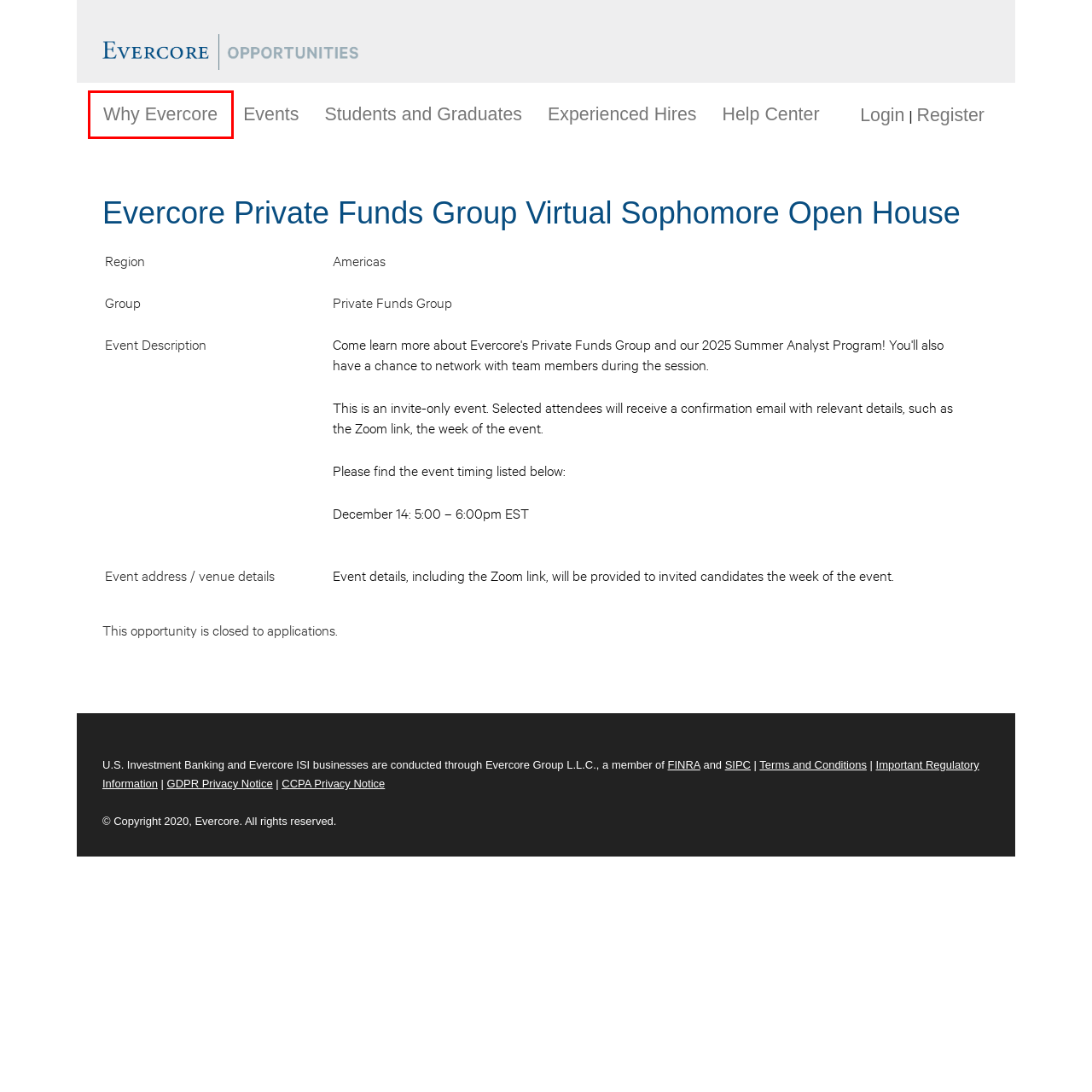Given a webpage screenshot with a red bounding box around a particular element, identify the best description of the new webpage that will appear after clicking on the element inside the red bounding box. Here are the candidates:
A. Help Center - Evercore
B. Events - Evercore
C. Terms and Conditions - Evercore
D. A vibrant market is at its best when it works for everyone. | FINRA.org
E. Global Privacy Notice - Evercore
F. - Evercore
G. Students and Graduates - Evercore
H. Evercore Campus Application Center - Evercore

H